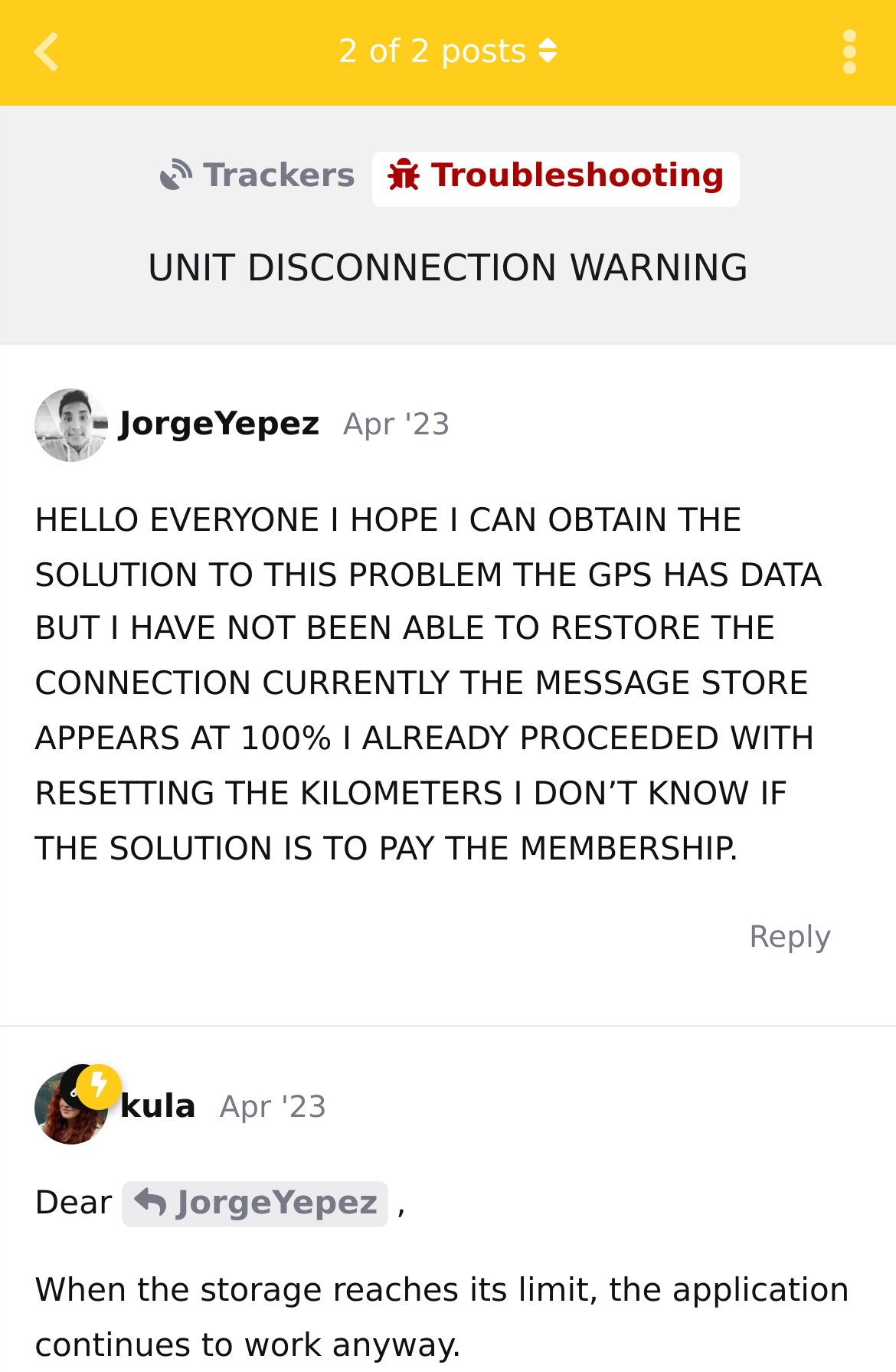Give the bounding box coordinates for the element described by: "2 of 2 posts".

[0.244, 0.0, 0.756, 0.077]